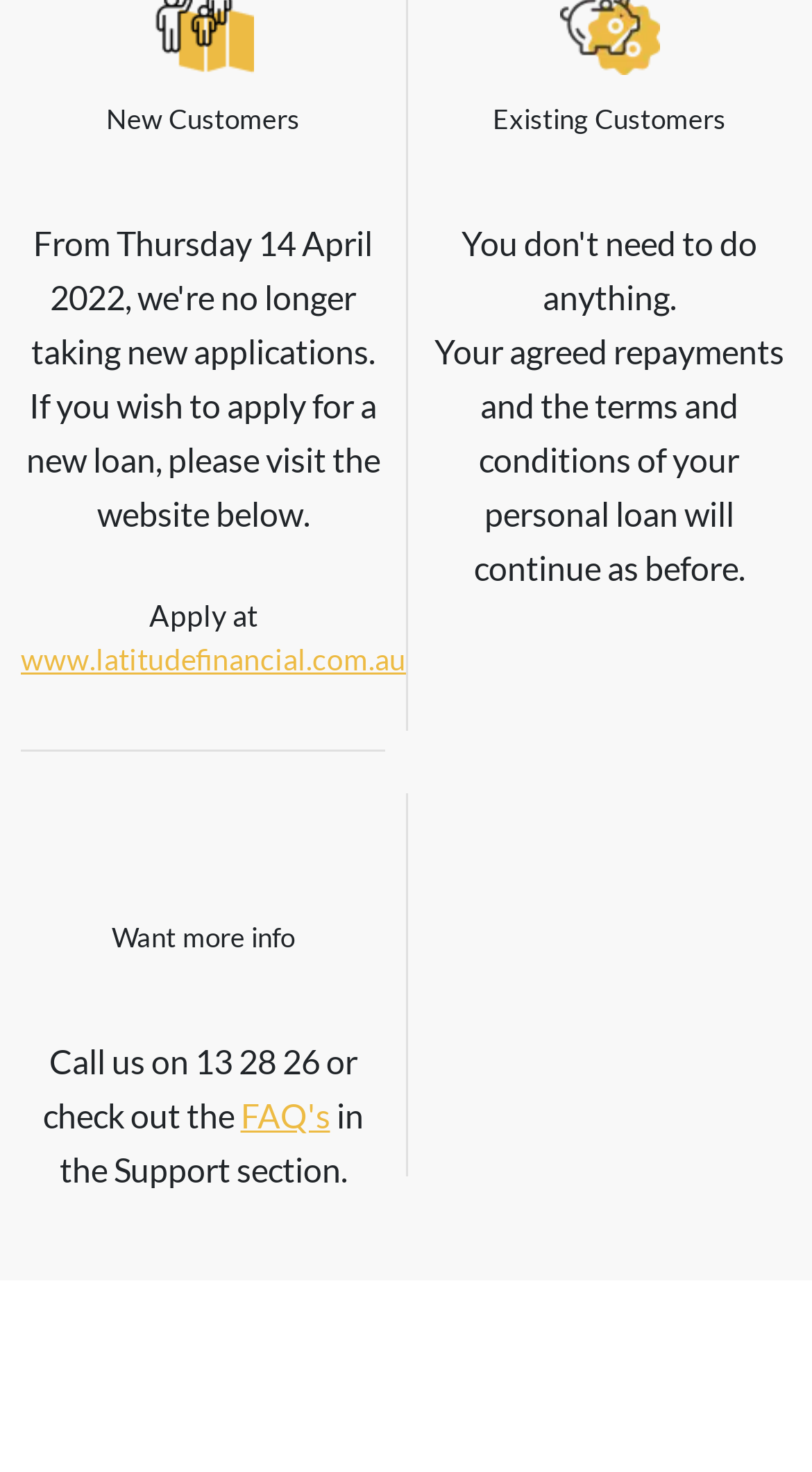Extract the bounding box coordinates for the described element: "WordPress". The coordinates should be represented as four float numbers between 0 and 1: [left, top, right, bottom].

None